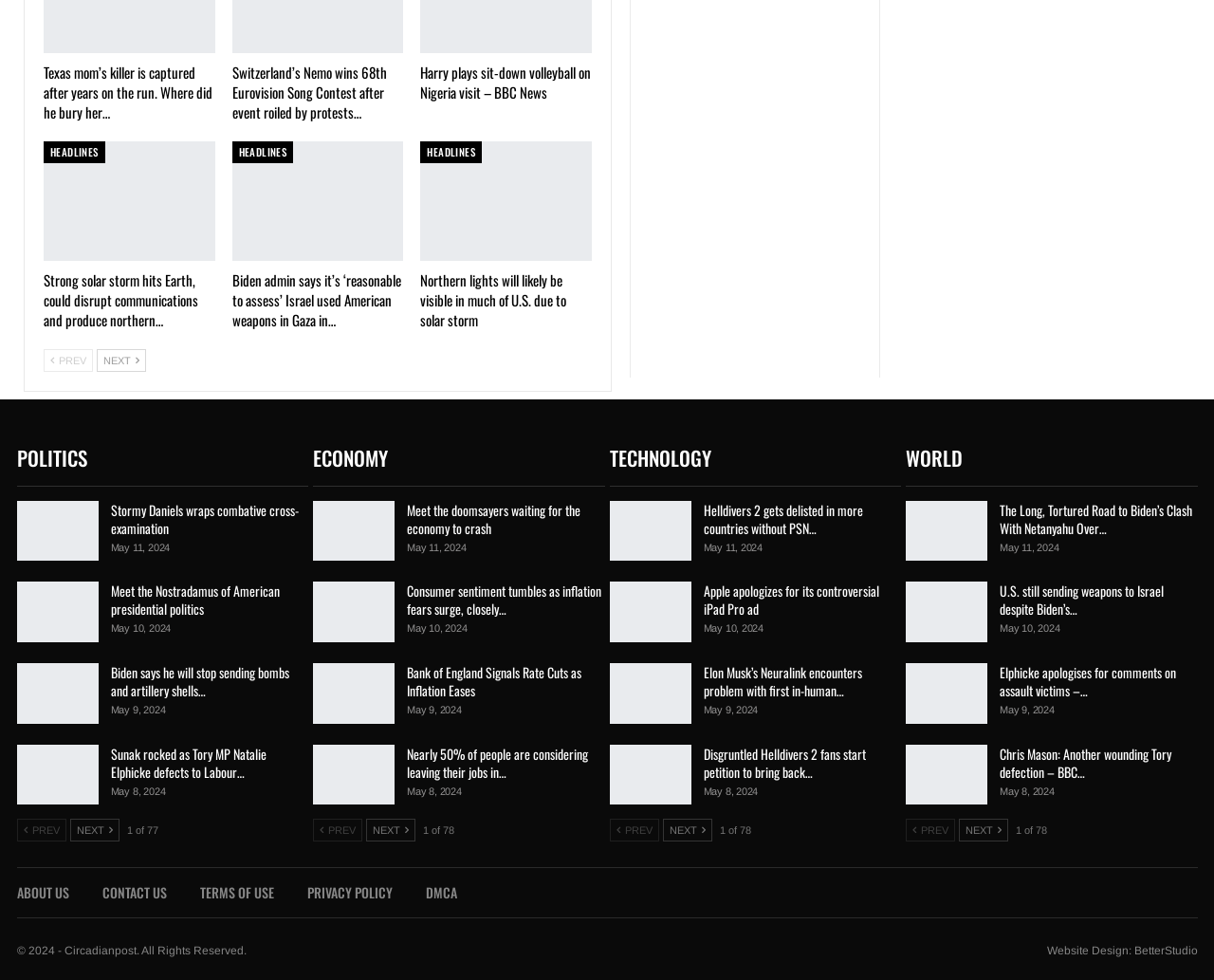Provide a thorough and detailed response to the question by examining the image: 
How many sections are there in the footer?

I counted the number of complementary elements in the footer section, which are labeled 'Footer - Column 1 Sidebar', 'Footer - Column 2 Sidebar', and 'Footer - Column 3 Sidebar'. There are 3 such sections.